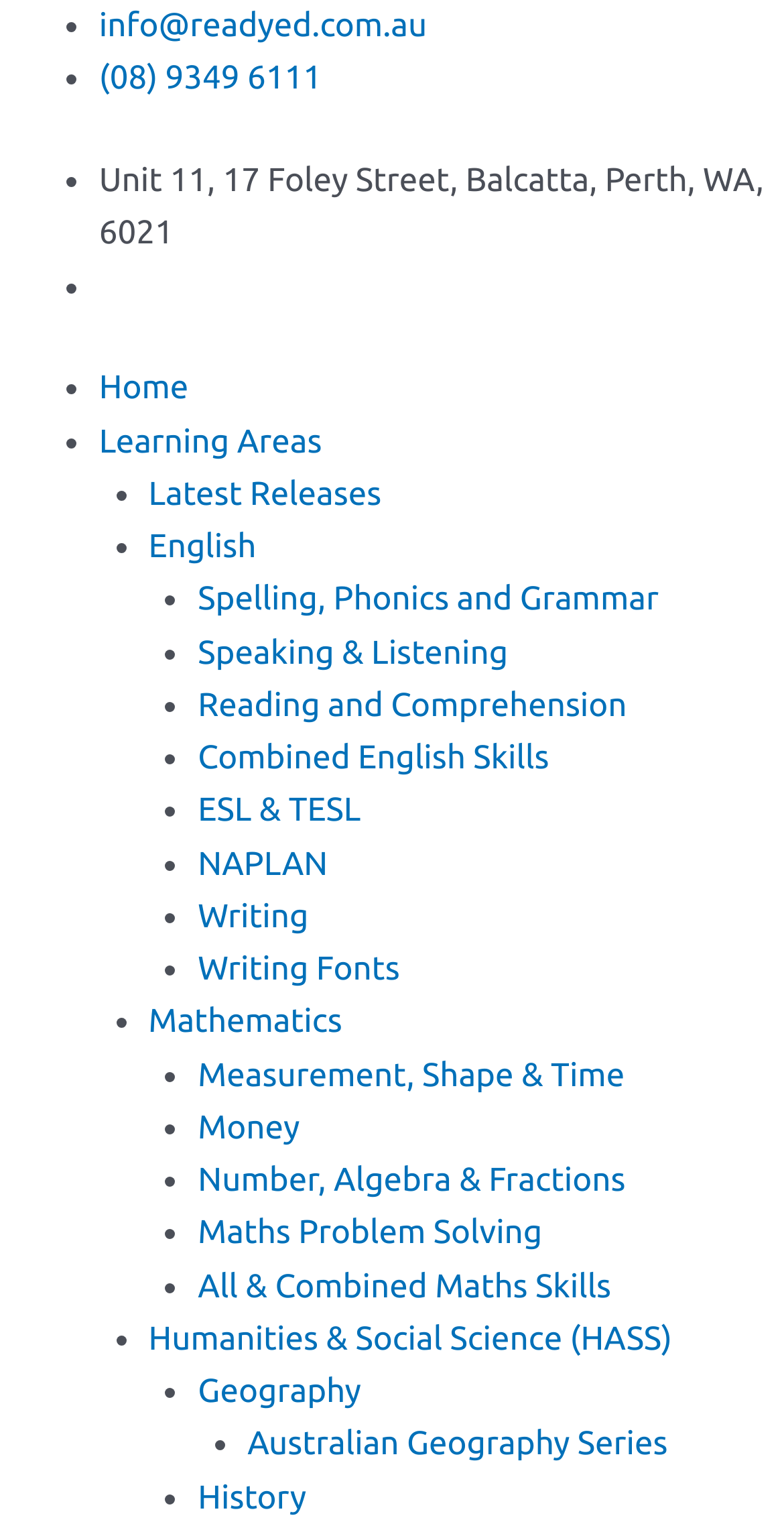What is the contact email of the website?
Refer to the image and give a detailed answer to the question.

I found the contact email by looking at the links on the webpage, specifically the one that says 'info@readyed.com.au'.